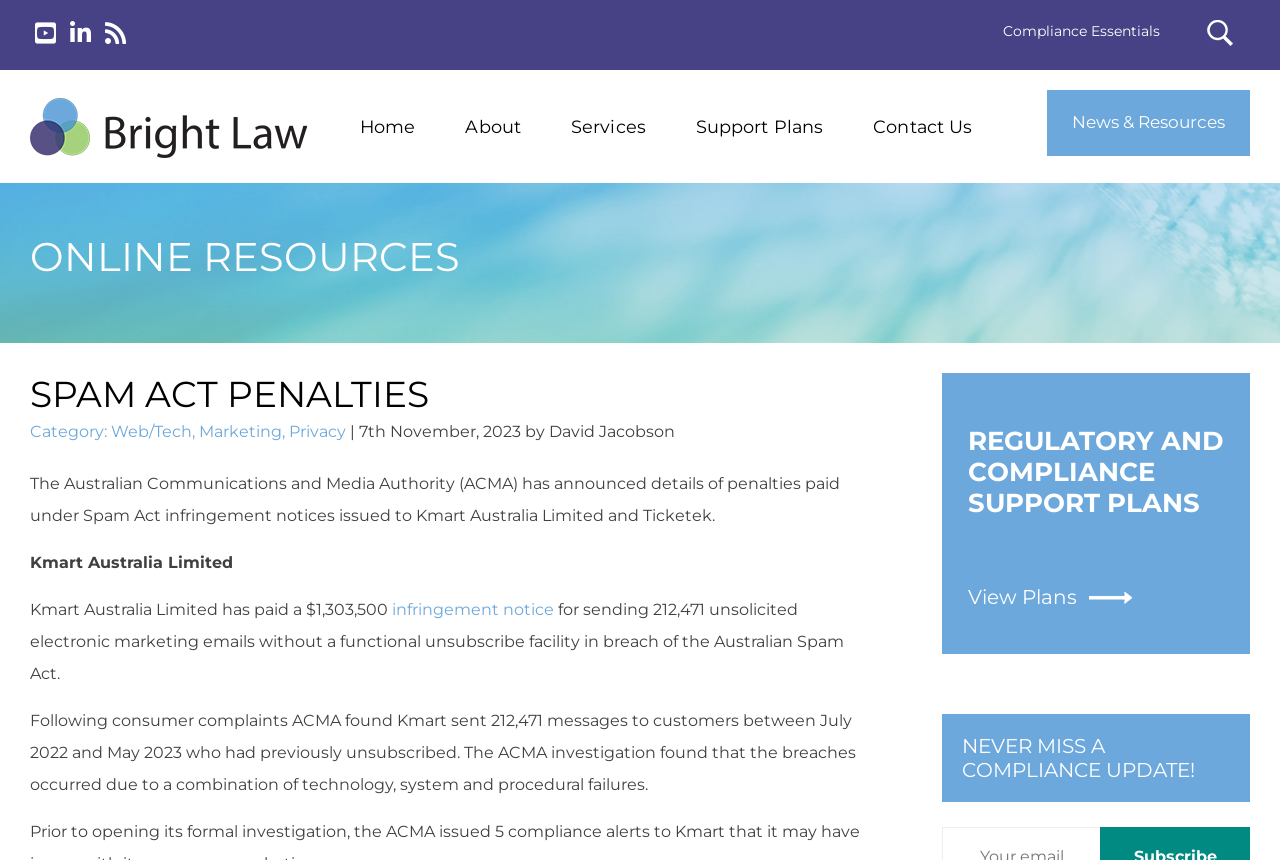Utilize the information from the image to answer the question in detail:
How many unsolicited electronic marketing emails were sent by Kmart Australia Limited?

The answer can be found in the paragraph that starts with 'The Australian Communications and Media Authority (ACMA) has announced details of penalties paid under Spam Act infringement notices issued to Kmart Australia Limited and Ticketek.' The specific sentence that contains the answer is 'Kmart Australia Limited has paid a $1,303,500 infringement notice for sending 212,471 unsolicited electronic marketing emails without a functional unsubscribe facility in breach of the Australian Spam Act.'